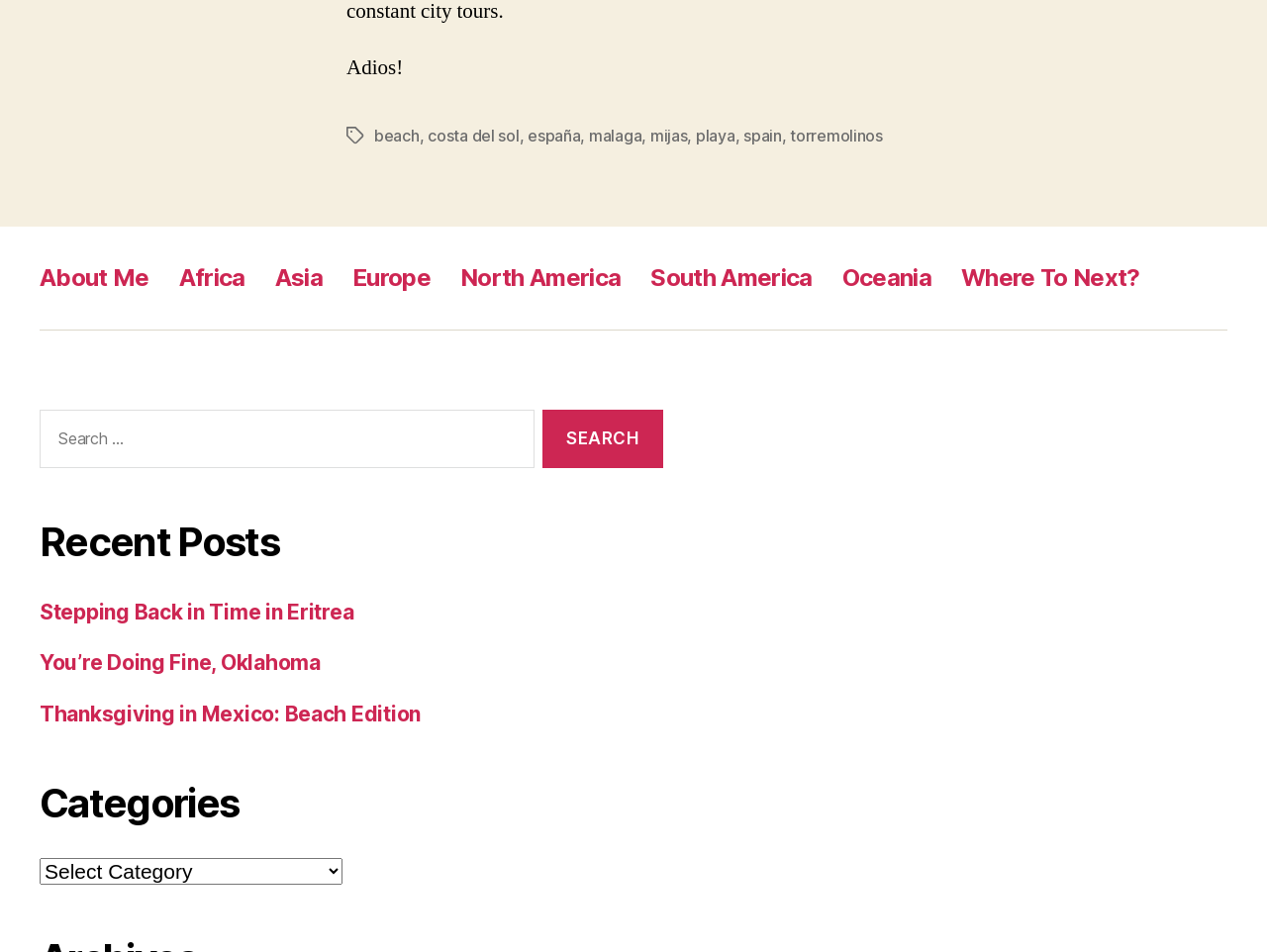Identify the bounding box coordinates of the section that should be clicked to achieve the task described: "Click on the 'About Me' link".

[0.031, 0.277, 0.118, 0.307]